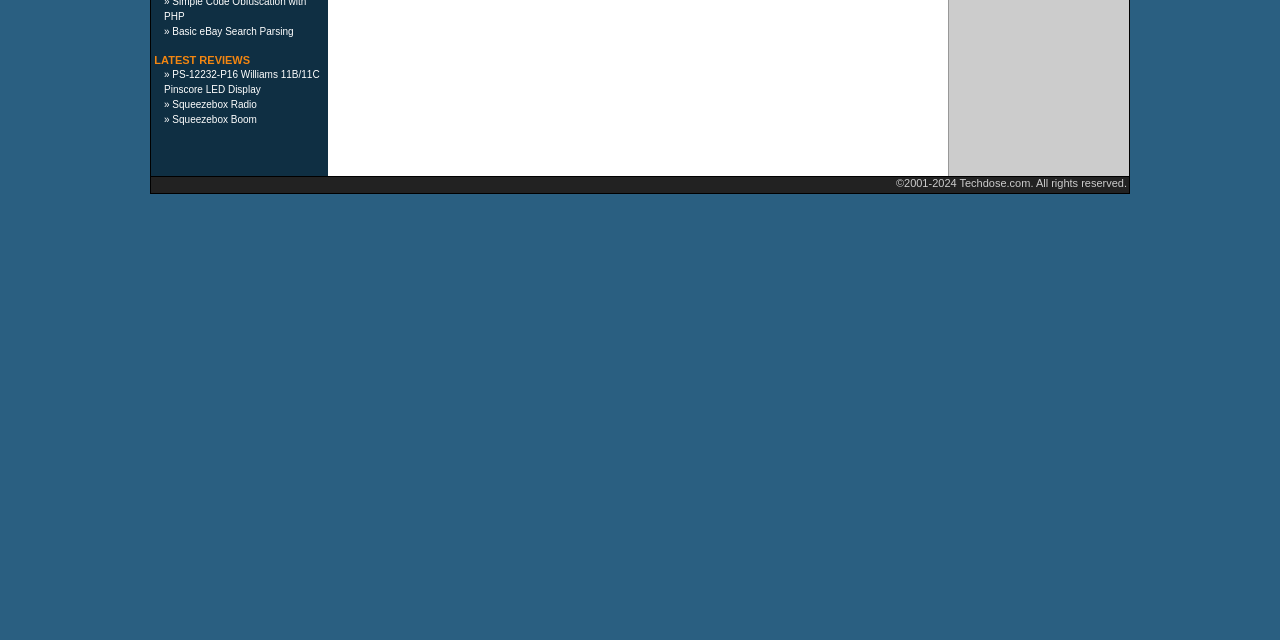Please find the bounding box coordinates in the format (top-left x, top-left y, bottom-right x, bottom-right y) for the given element description. Ensure the coordinates are floating point numbers between 0 and 1. Description: Basic eBay Search Parsing

[0.135, 0.041, 0.229, 0.058]